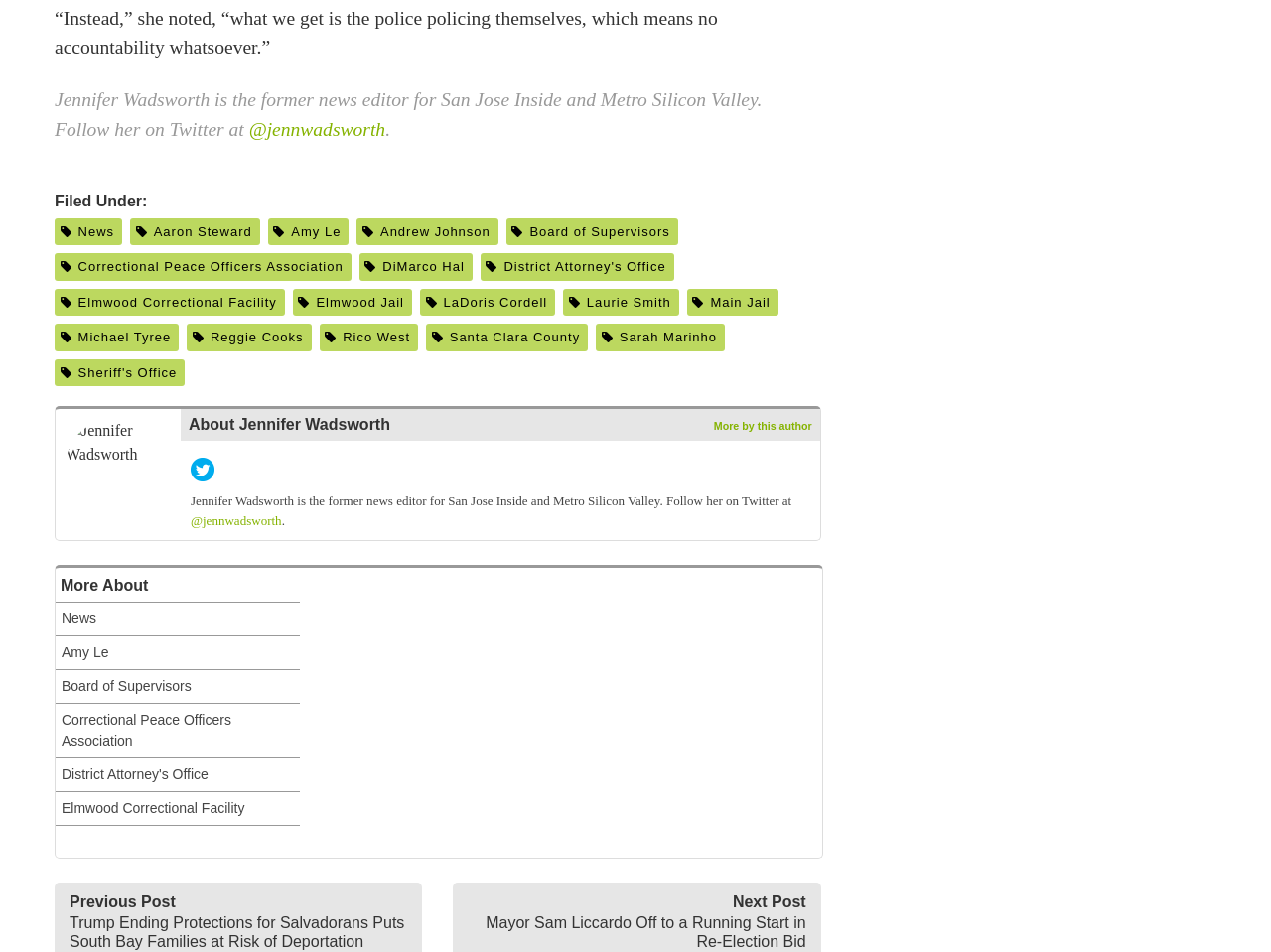Please find the bounding box coordinates of the element's region to be clicked to carry out this instruction: "Follow Jennifer Wadsworth on Twitter".

[0.196, 0.125, 0.303, 0.147]